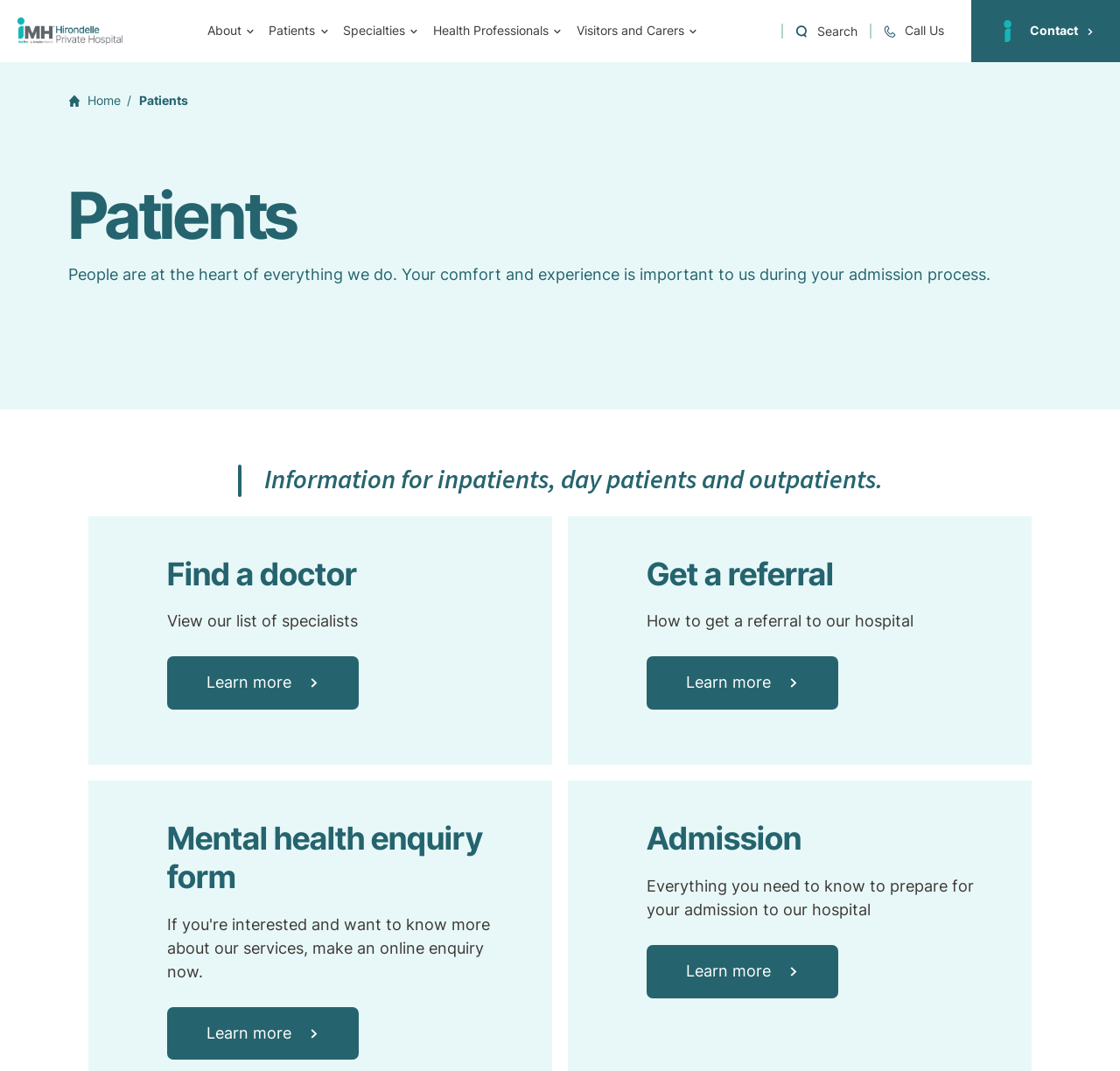Pinpoint the bounding box coordinates of the clickable area needed to execute the instruction: "Read the post about Bill Cosby". The coordinates should be specified as four float numbers between 0 and 1, i.e., [left, top, right, bottom].

None